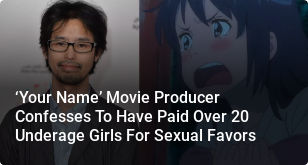How many underage girls did the producer confess to paying for sexual favors?
Based on the visual content, answer with a single word or a brief phrase.

Over 20